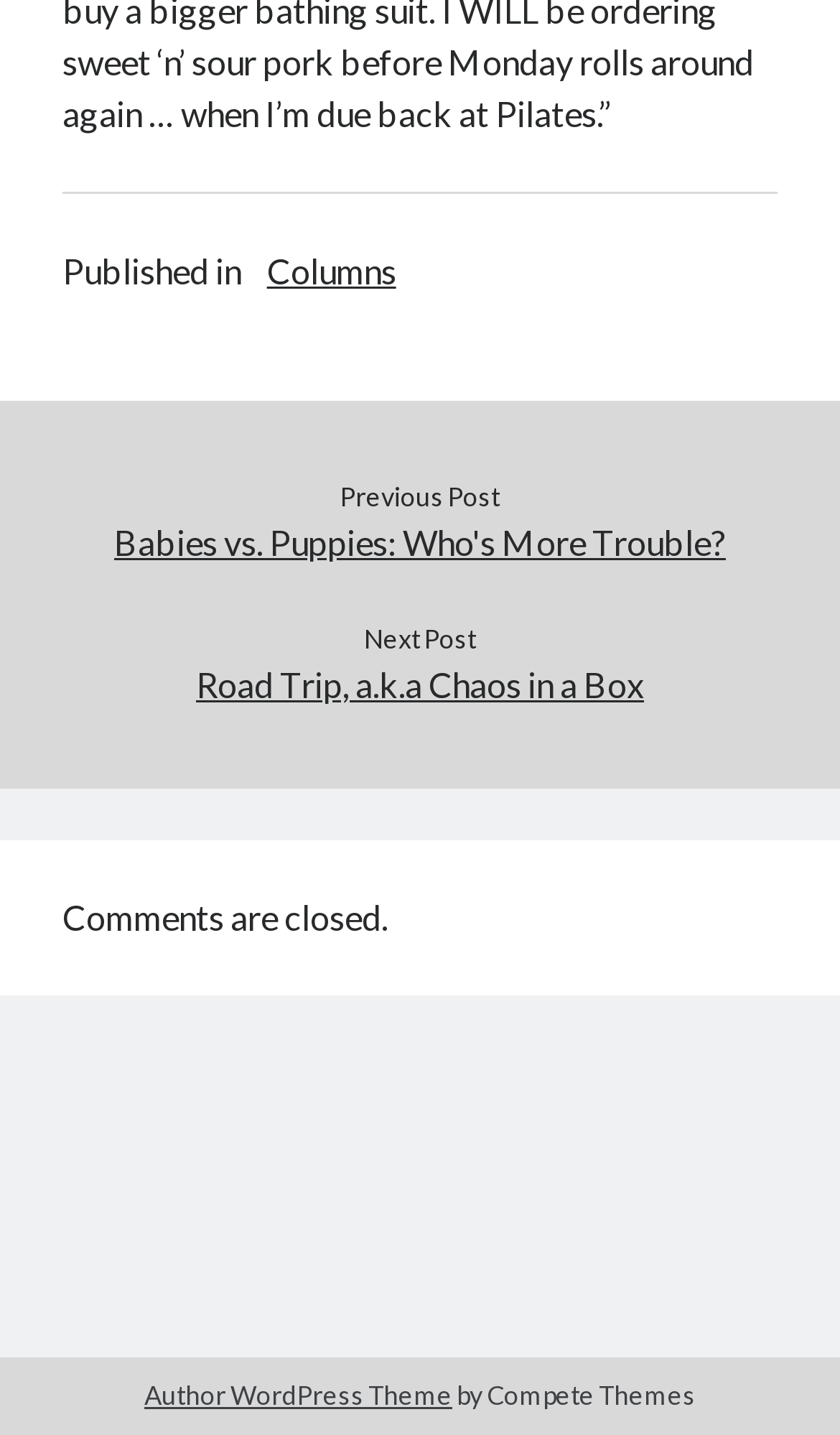Kindly determine the bounding box coordinates of the area that needs to be clicked to fulfill this instruction: "Read the post 'Road Trip, a.k.a Chaos in a Box'".

[0.074, 0.459, 0.926, 0.495]